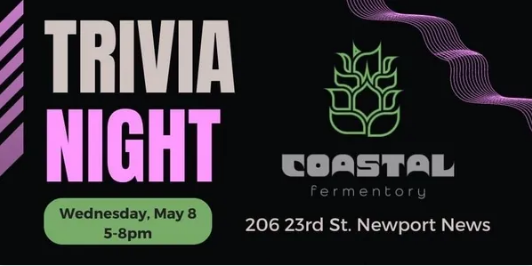Offer a detailed explanation of what is happening in the image.

This vibrant promotional image announces a "Trivia Night" event hosted at Coastal Fermentory, located at 206 23rd St., Newport News. The event is scheduled for Wednesday, May 8, from 5 PM to 8 PM. The bold typography features "TRIVIA NIGHT" in a striking pink font, ensuring it captures attention. Beneath it, the details of the date and time are presented in a clear, easy-to-read format. The graphic design includes a stylized logo of Coastal Fermentory, reinforcing the venue's branding against a sleek black background, complemented by dynamic wave patterns that add a modern touch to the overall composition. This image serves to engage and invite participants to join a fun evening of trivia while enjoying the offerings of the venue.